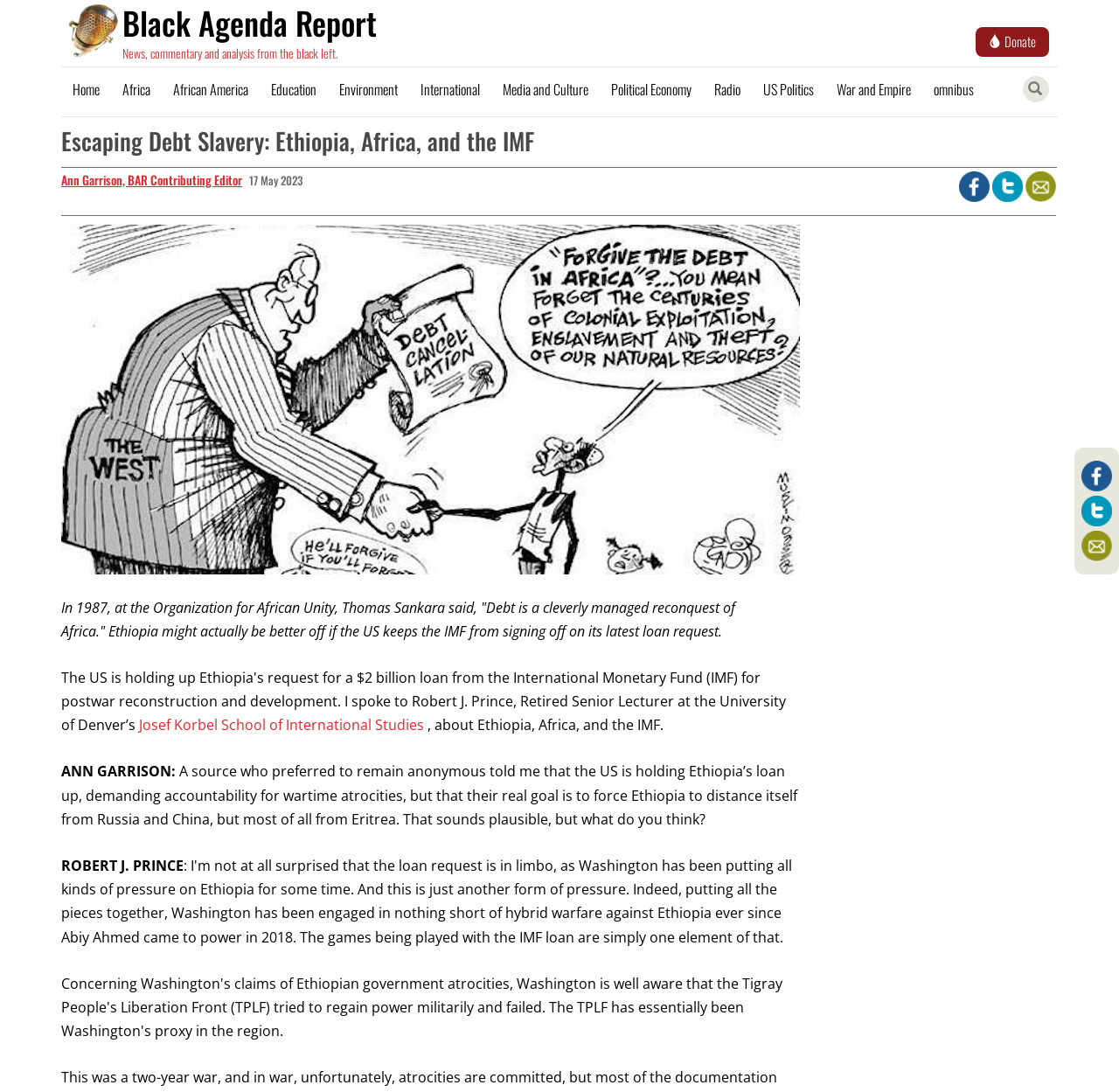Please determine the bounding box coordinates for the UI element described as: "Ann Garrison, BAR Contributing Editor".

[0.055, 0.156, 0.216, 0.173]